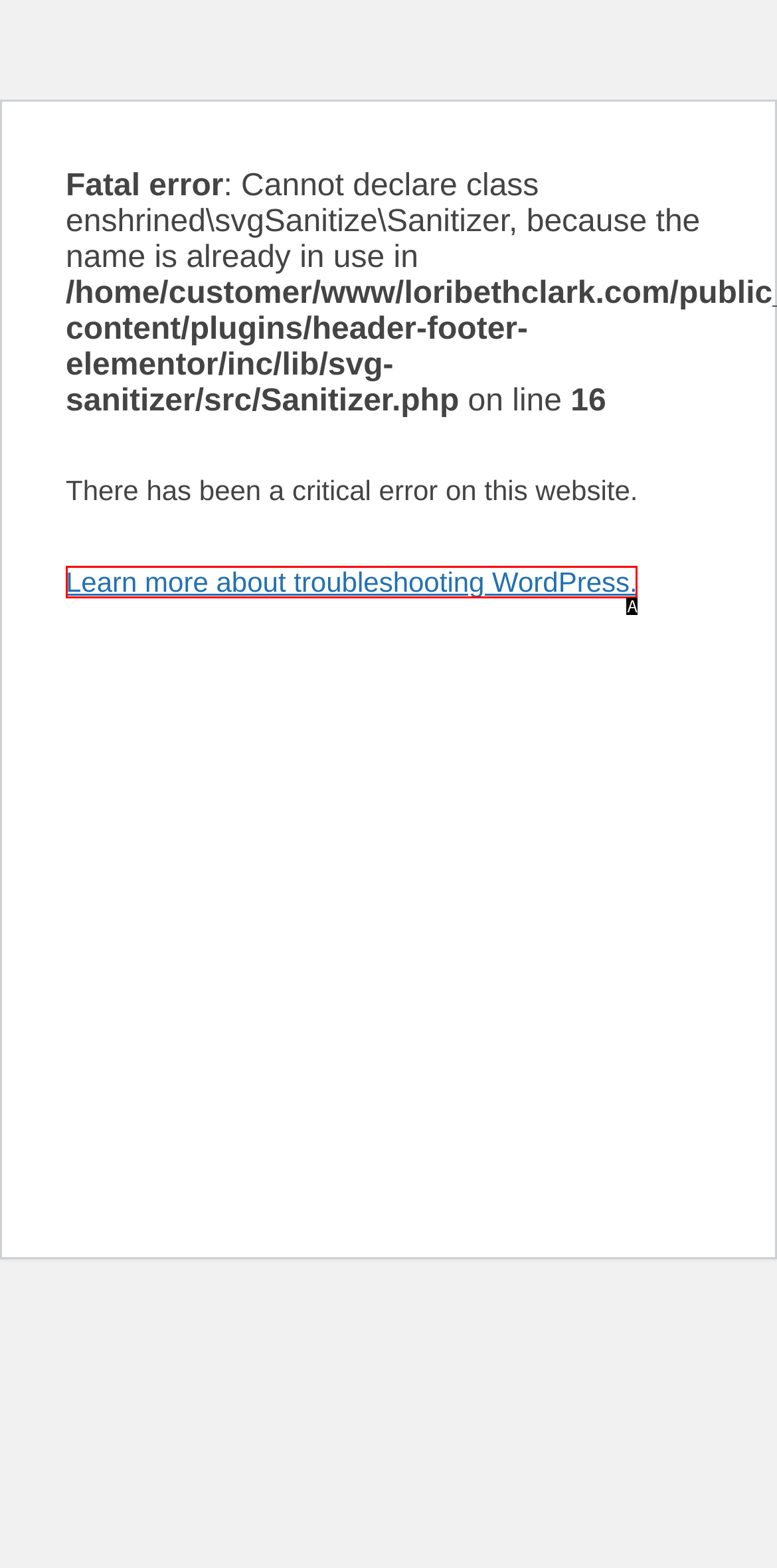Find the HTML element that matches the description provided: Learn more about troubleshooting WordPress.
Answer using the corresponding option letter.

A